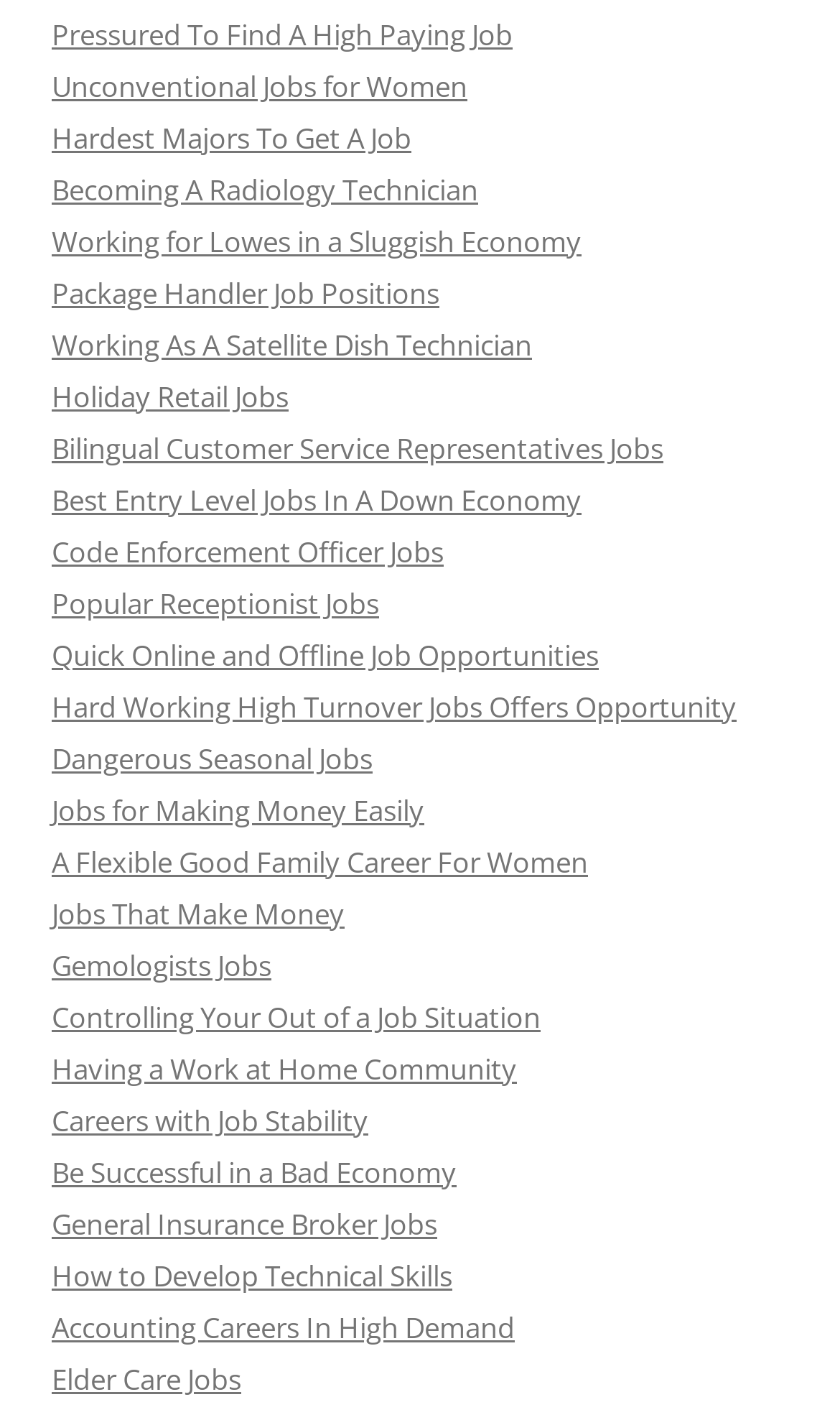What is the vertical position of the link 'Working As A Satellite Dish Technician'?
Please provide a single word or phrase in response based on the screenshot.

Above the link 'Package Handler Job Positions'